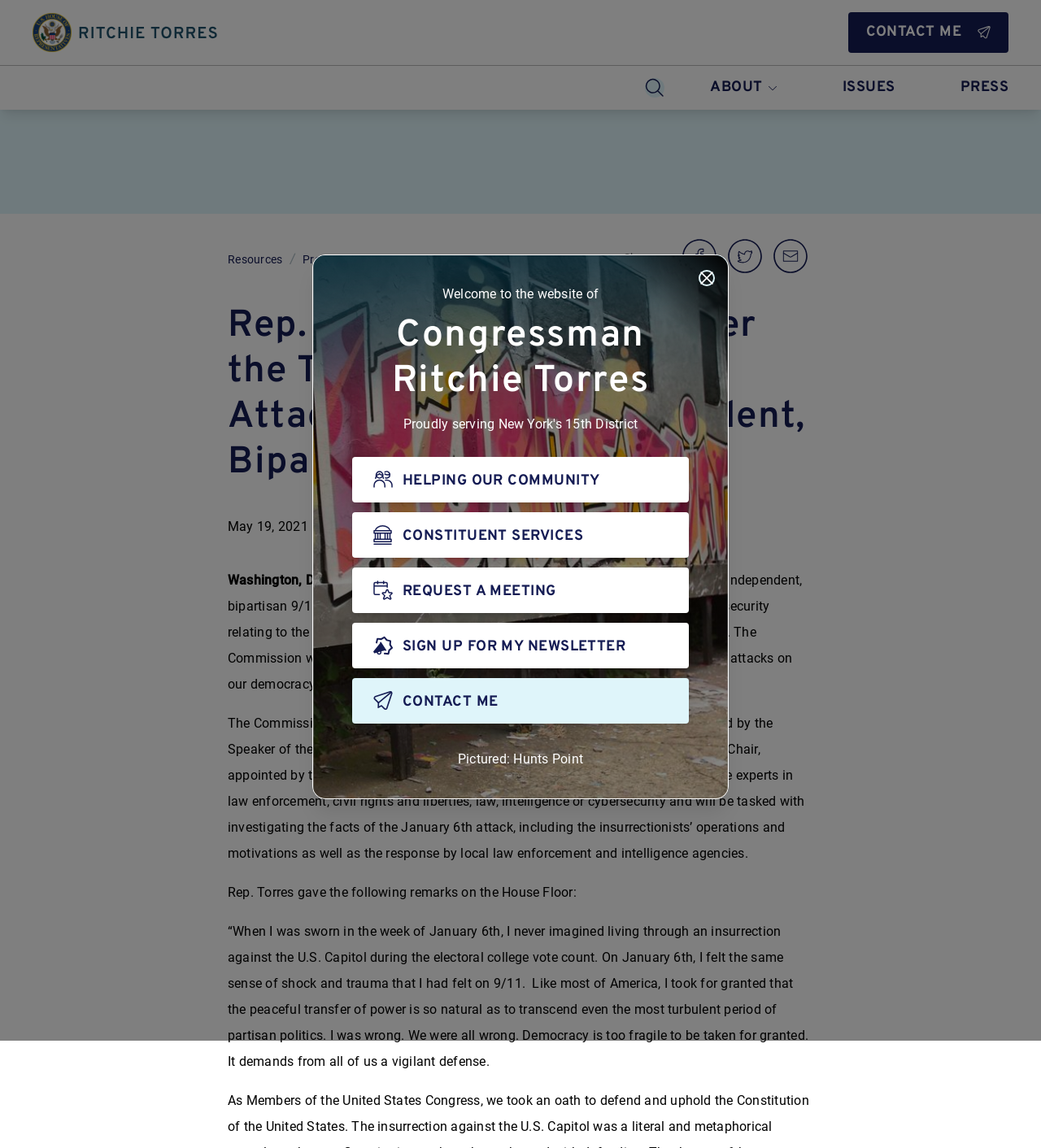Please answer the following question using a single word or phrase: 
What is the topic of Rep. Torres' remarks on the House Floor?

January 6th attack